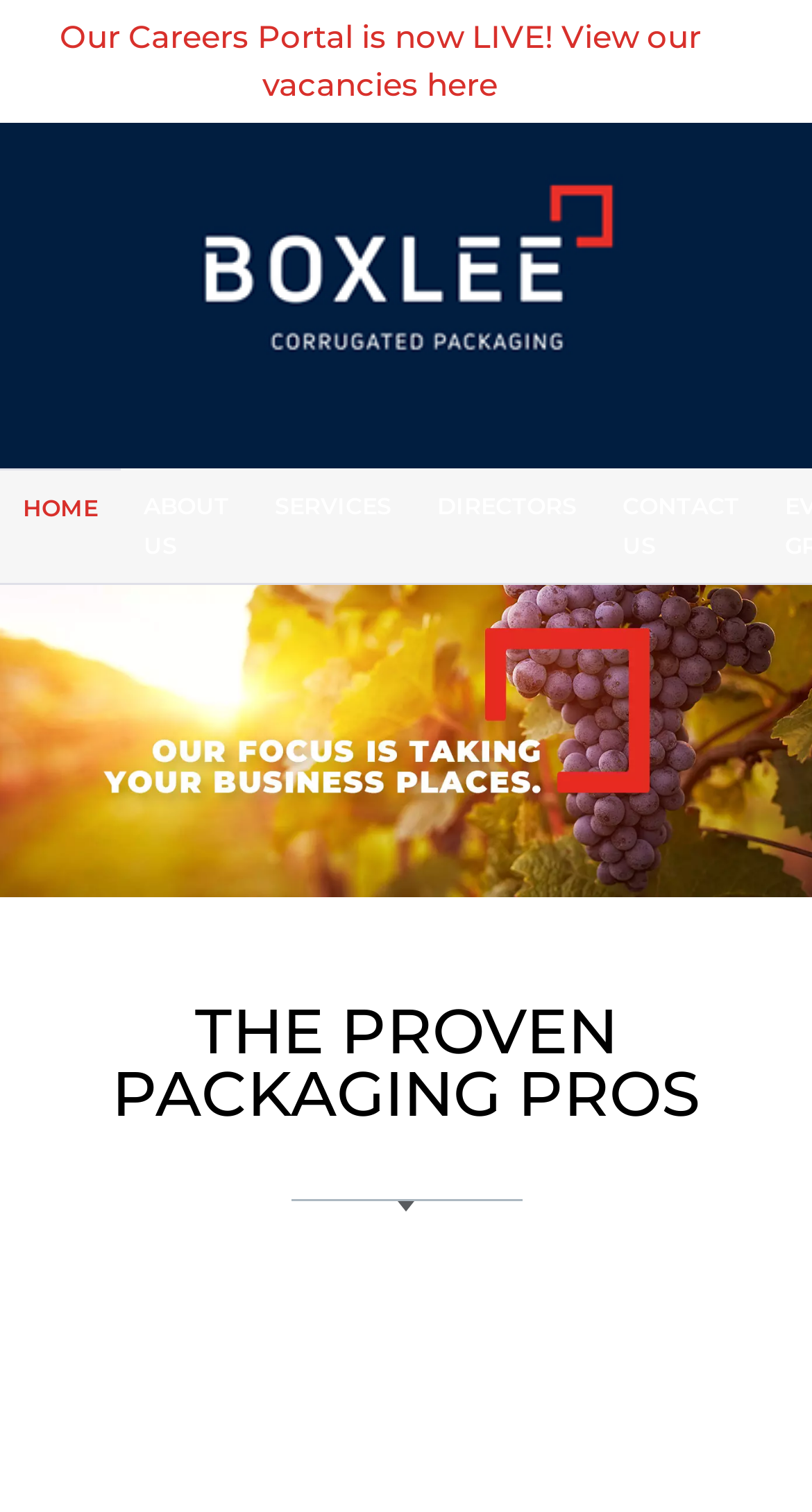Detail the various sections and features present on the webpage.

The webpage is about Boxlee, a company that specializes in packaging solutions for the agricultural industry. At the top of the page, there is a prominent announcement that their careers portal is now live, with a link to view available vacancies. 

Below this announcement, there is a horizontal navigation menu with five main links: 'HOME', 'ABOUT US', 'SERVICES', 'DIRECTORS', and 'CONTACT US'. The company's logo, also labeled as 'Boxlee', is positioned above this menu.

The main content of the page is headed by a large title, 'THE PROVEN PACKAGING PROS', which is centered near the middle of the page. This title suggests that Boxlee is a trusted and experienced partner in the agricultural packaging industry.